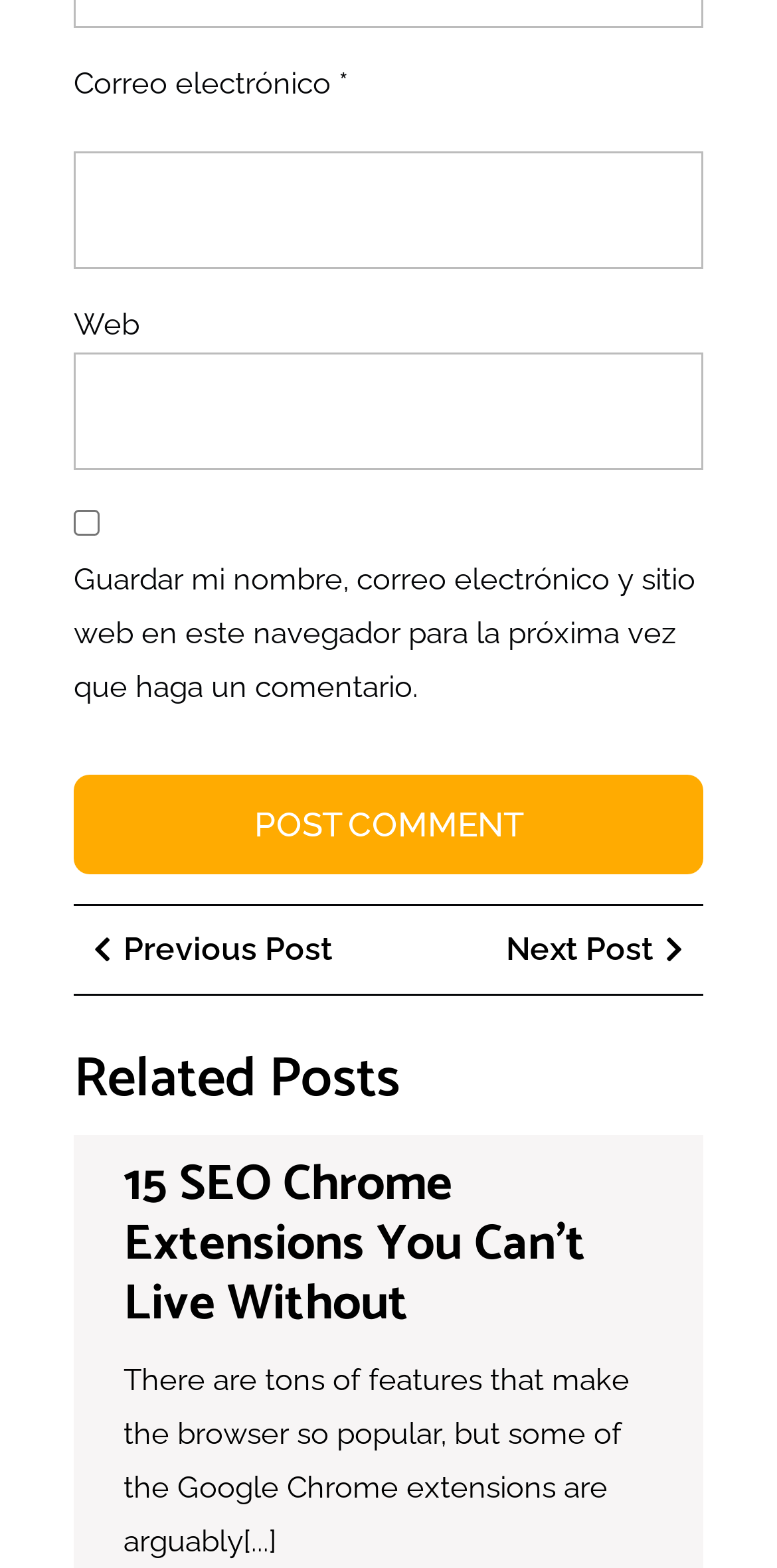Provide a one-word or one-phrase answer to the question:
What are the navigation options?

Previous Post, Next Post